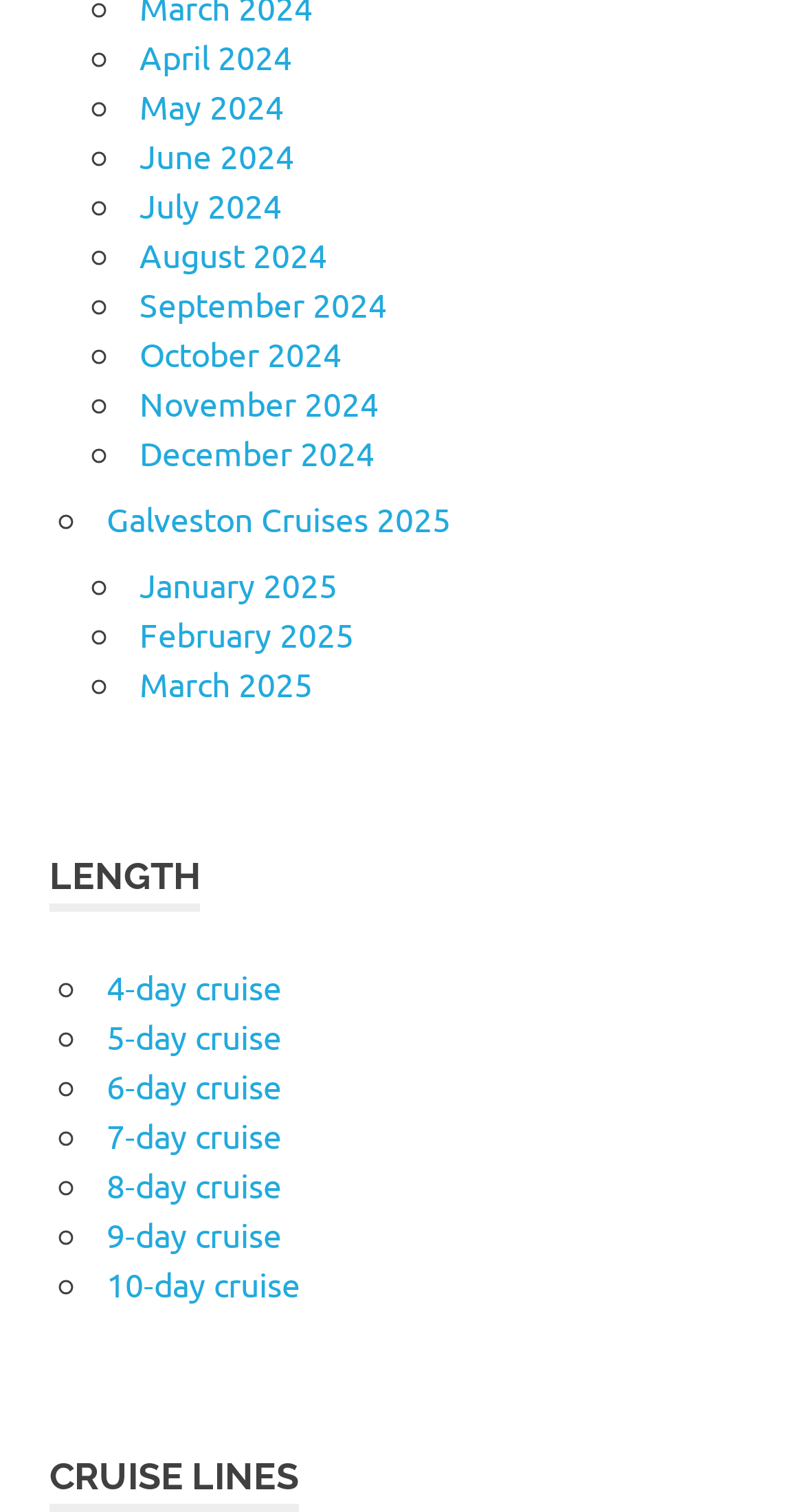Please provide the bounding box coordinates for the element that needs to be clicked to perform the instruction: "Explore Galveston Cruises 2025". The coordinates must consist of four float numbers between 0 and 1, formatted as [left, top, right, bottom].

[0.133, 0.329, 0.561, 0.356]